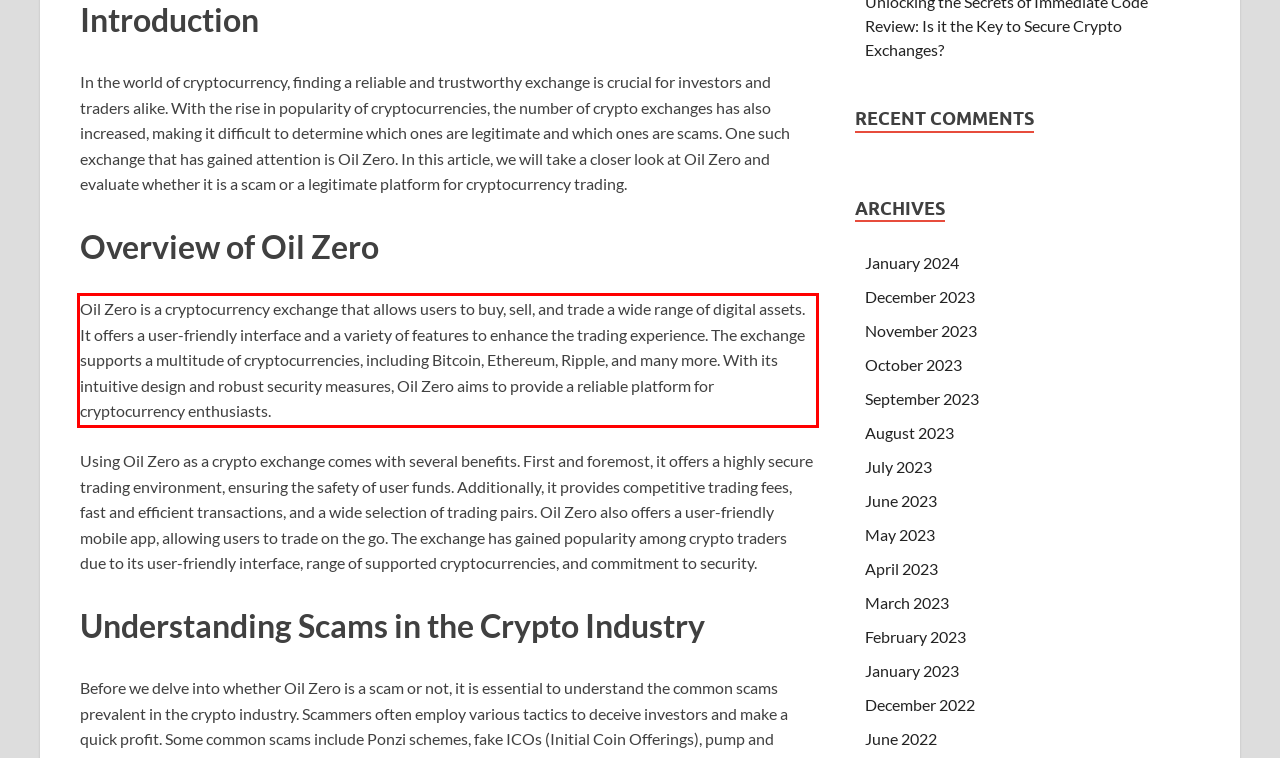Given the screenshot of a webpage, identify the red rectangle bounding box and recognize the text content inside it, generating the extracted text.

Oil Zero is a cryptocurrency exchange that allows users to buy, sell, and trade a wide range of digital assets. It offers a user-friendly interface and a variety of features to enhance the trading experience. The exchange supports a multitude of cryptocurrencies, including Bitcoin, Ethereum, Ripple, and many more. With its intuitive design and robust security measures, Oil Zero aims to provide a reliable platform for cryptocurrency enthusiasts.